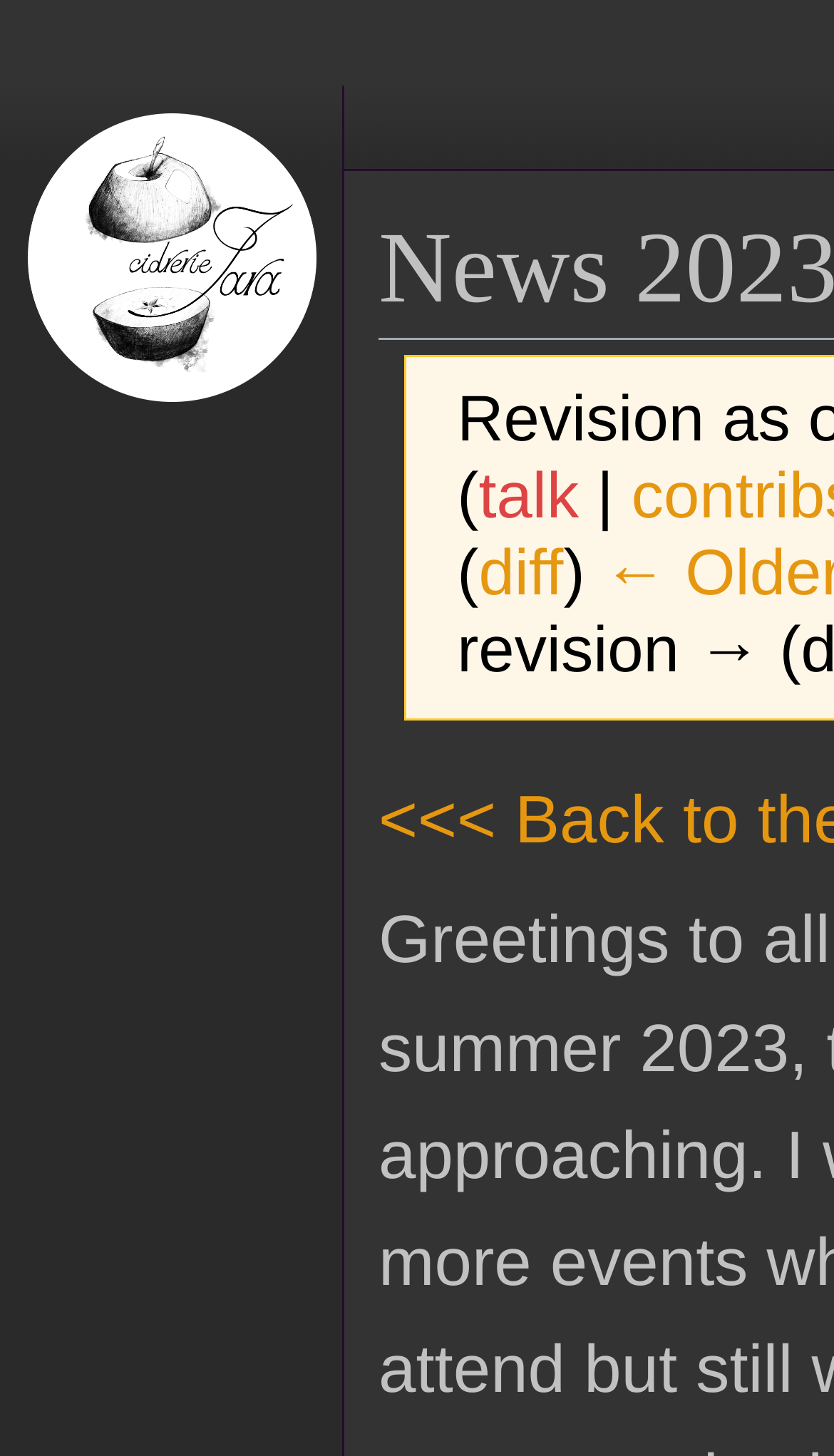Provide the bounding box coordinates, formatted as (top-left x, top-left y, bottom-right x, bottom-right y), with all values being floating point numbers between 0 and 1. Identify the bounding box of the UI element that matches the description: search

[0.785, 0.523, 0.893, 0.546]